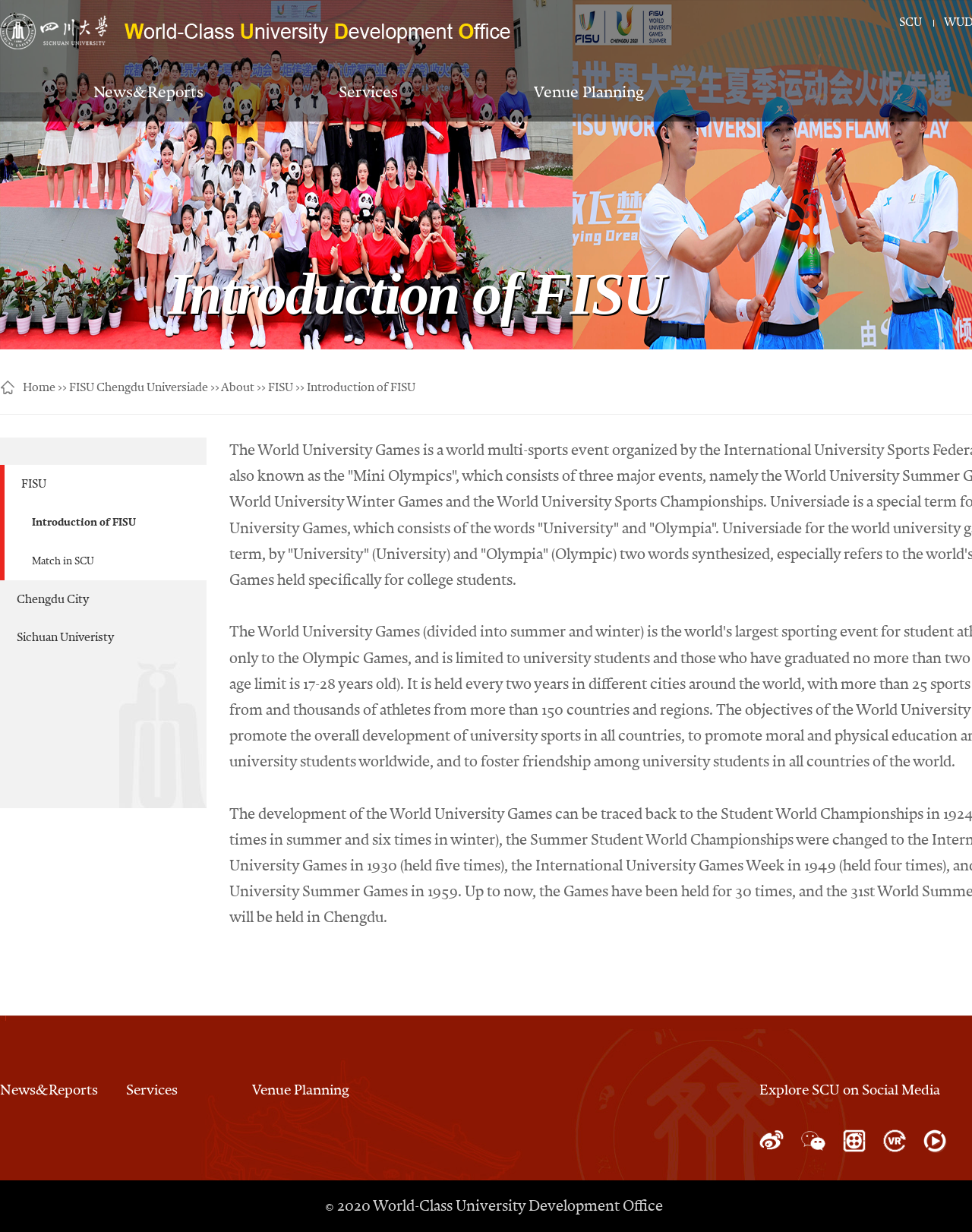Can you specify the bounding box coordinates of the area that needs to be clicked to fulfill the following instruction: "Explore SCU on Social Media"?

[0.781, 0.869, 0.99, 0.9]